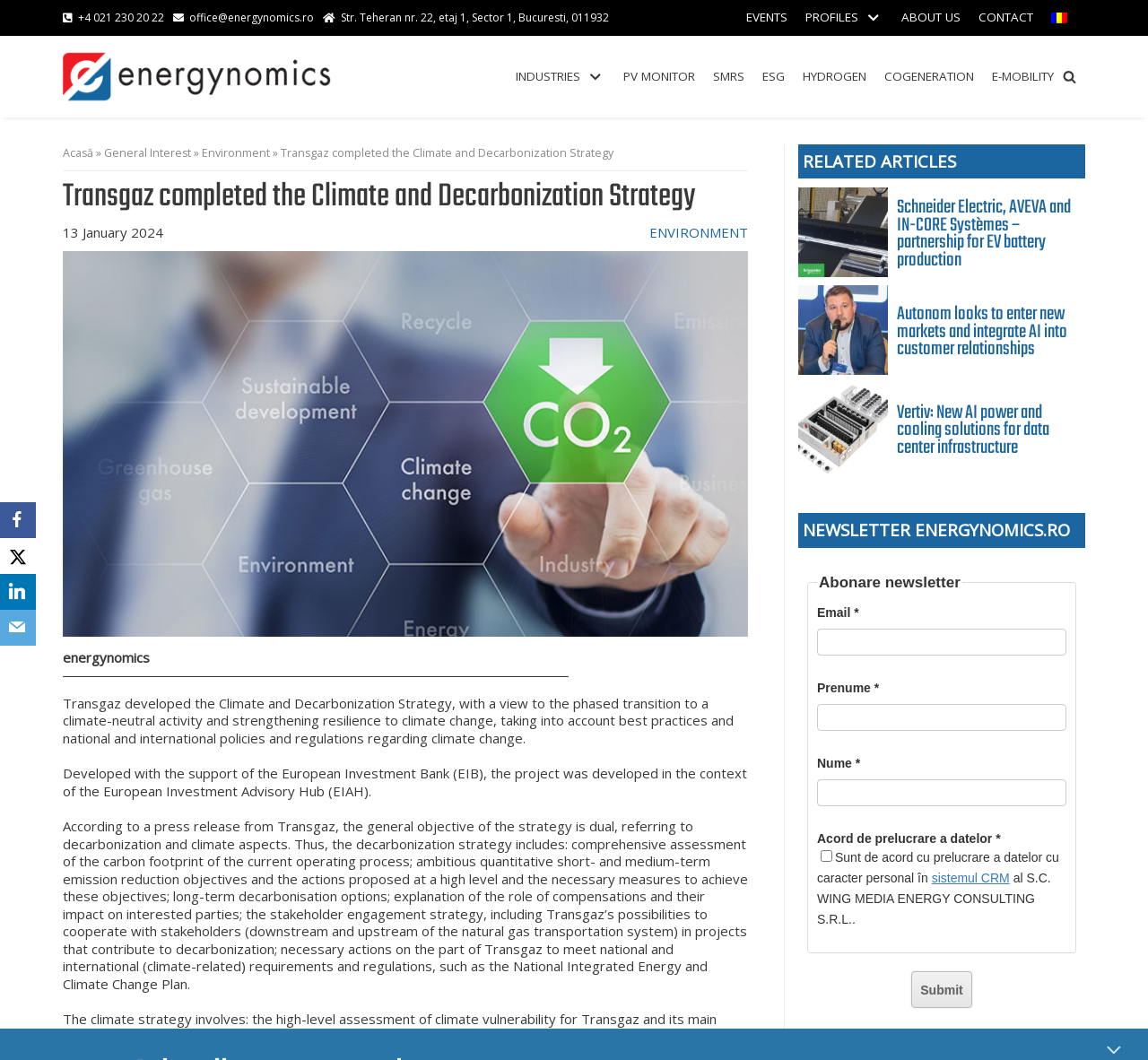Could you find the bounding box coordinates of the clickable area to complete this instruction: "Check the 'NEWSLETTER ENERGYNOMICS.RO'"?

[0.699, 0.489, 0.932, 0.51]